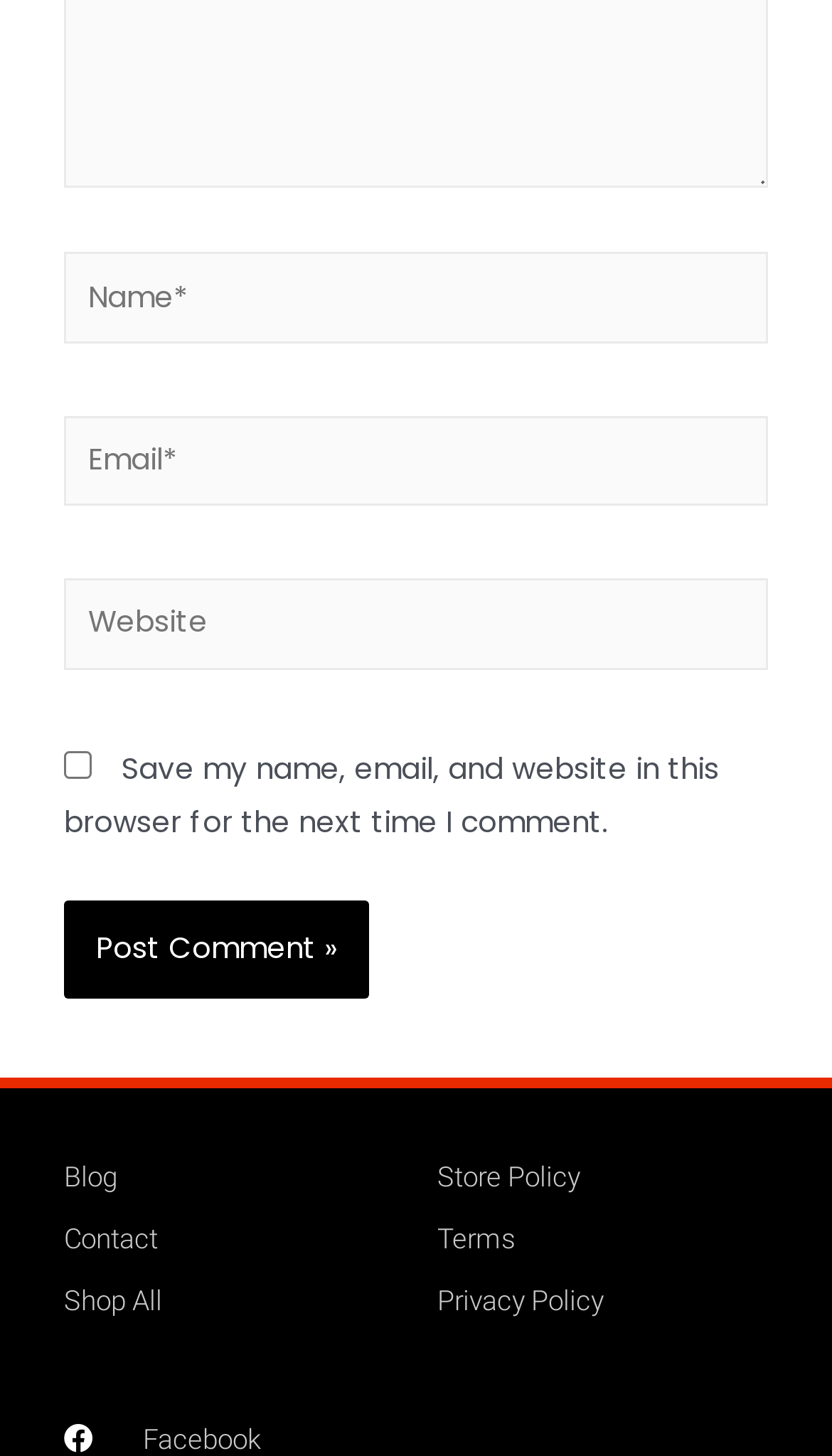Locate the bounding box coordinates of the element to click to perform the following action: 'Enter your name'. The coordinates should be given as four float values between 0 and 1, in the form of [left, top, right, bottom].

[0.077, 0.173, 0.923, 0.236]